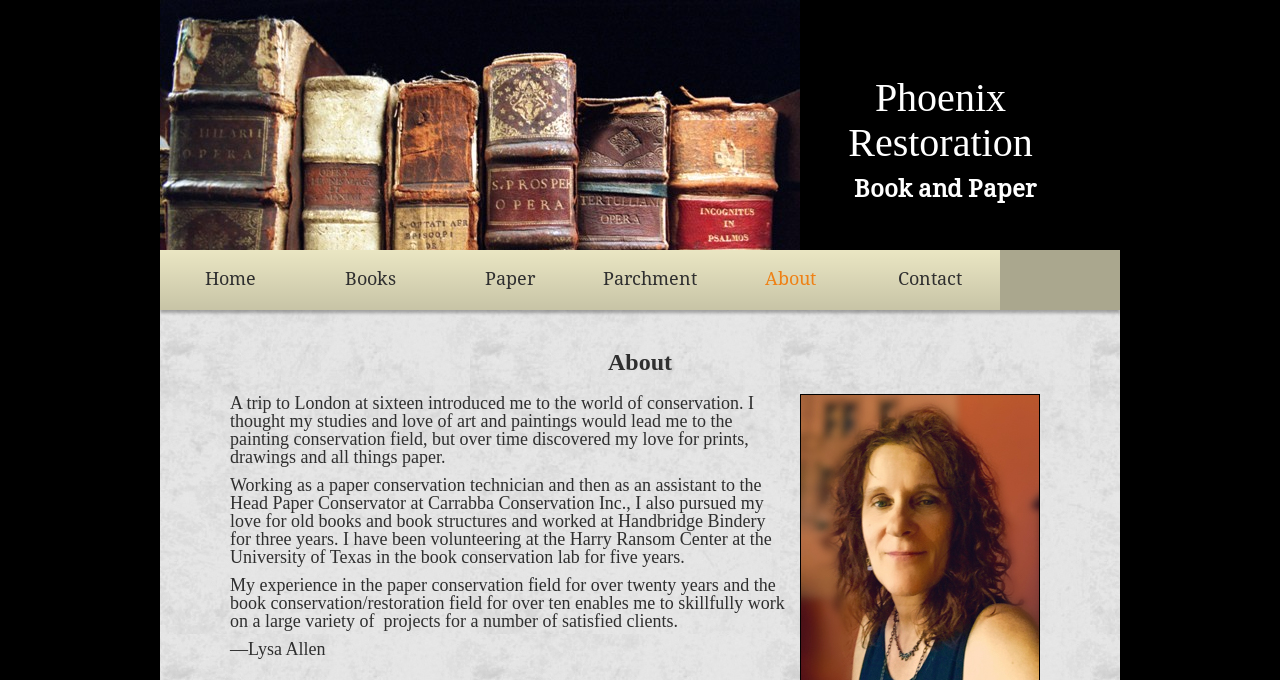Can you find the bounding box coordinates for the UI element given this description: "Paper"? Provide the coordinates as four float numbers between 0 and 1: [left, top, right, bottom].

[0.344, 0.368, 0.453, 0.456]